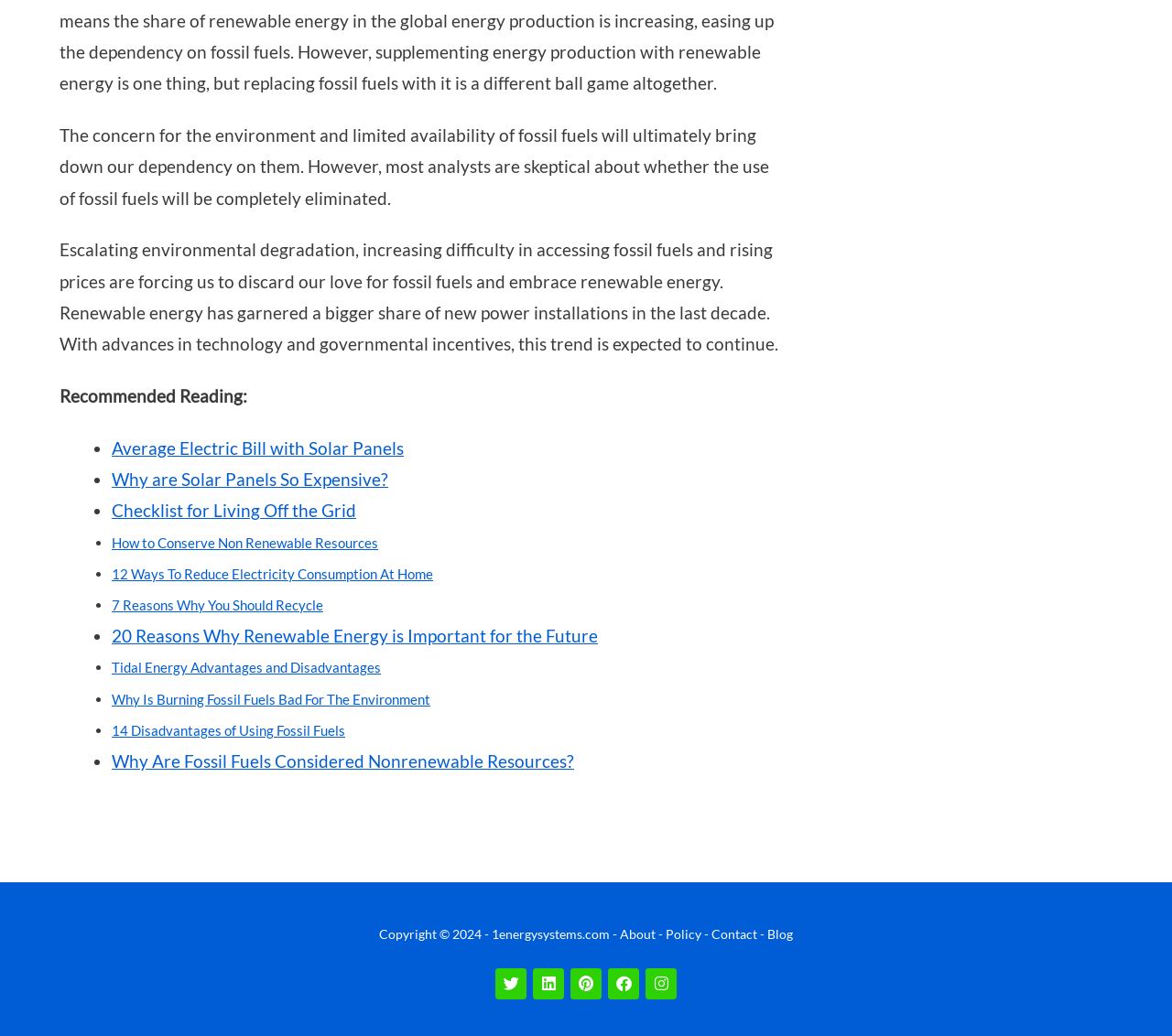Determine the bounding box coordinates of the clickable region to execute the instruction: "Check the Copyright information". The coordinates should be four float numbers between 0 and 1, denoted as [left, top, right, bottom].

[0.323, 0.894, 0.42, 0.909]